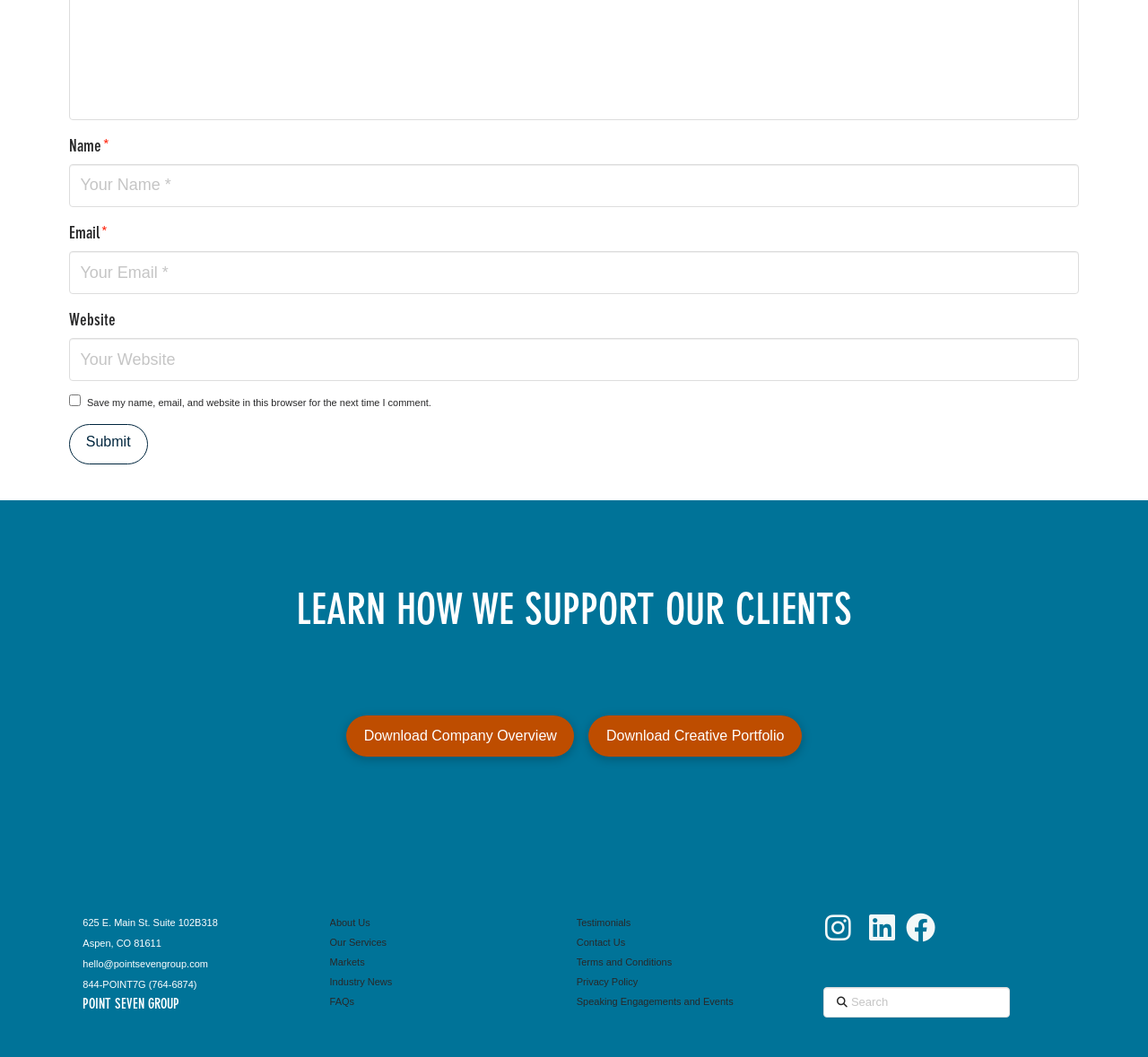Show the bounding box coordinates for the element that needs to be clicked to execute the following instruction: "Download Company Overview". Provide the coordinates in the form of four float numbers between 0 and 1, i.e., [left, top, right, bottom].

[0.302, 0.677, 0.5, 0.716]